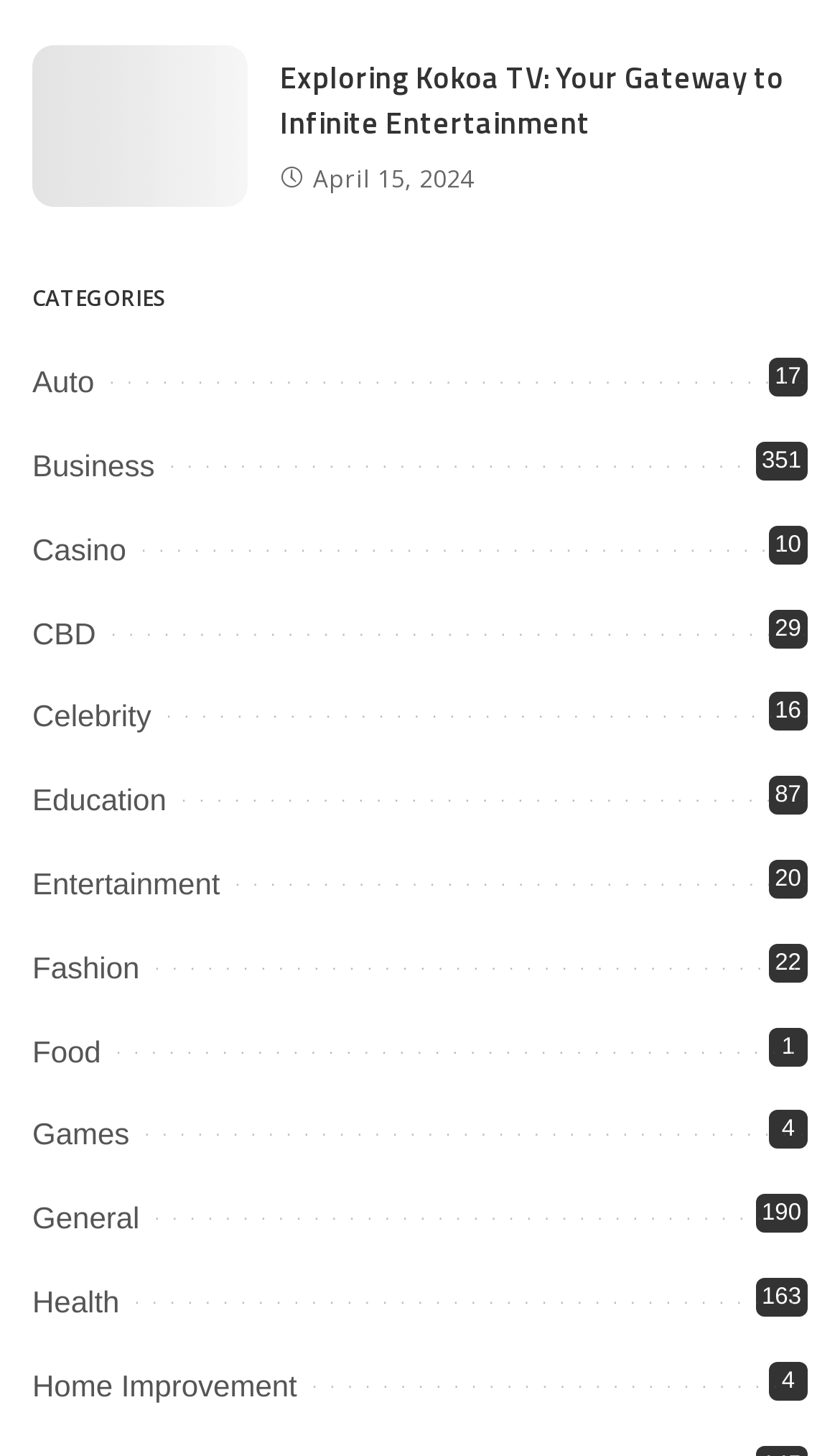Pinpoint the bounding box coordinates of the element to be clicked to execute the instruction: "Browse the Home Improvement category".

[0.038, 0.939, 0.354, 0.963]